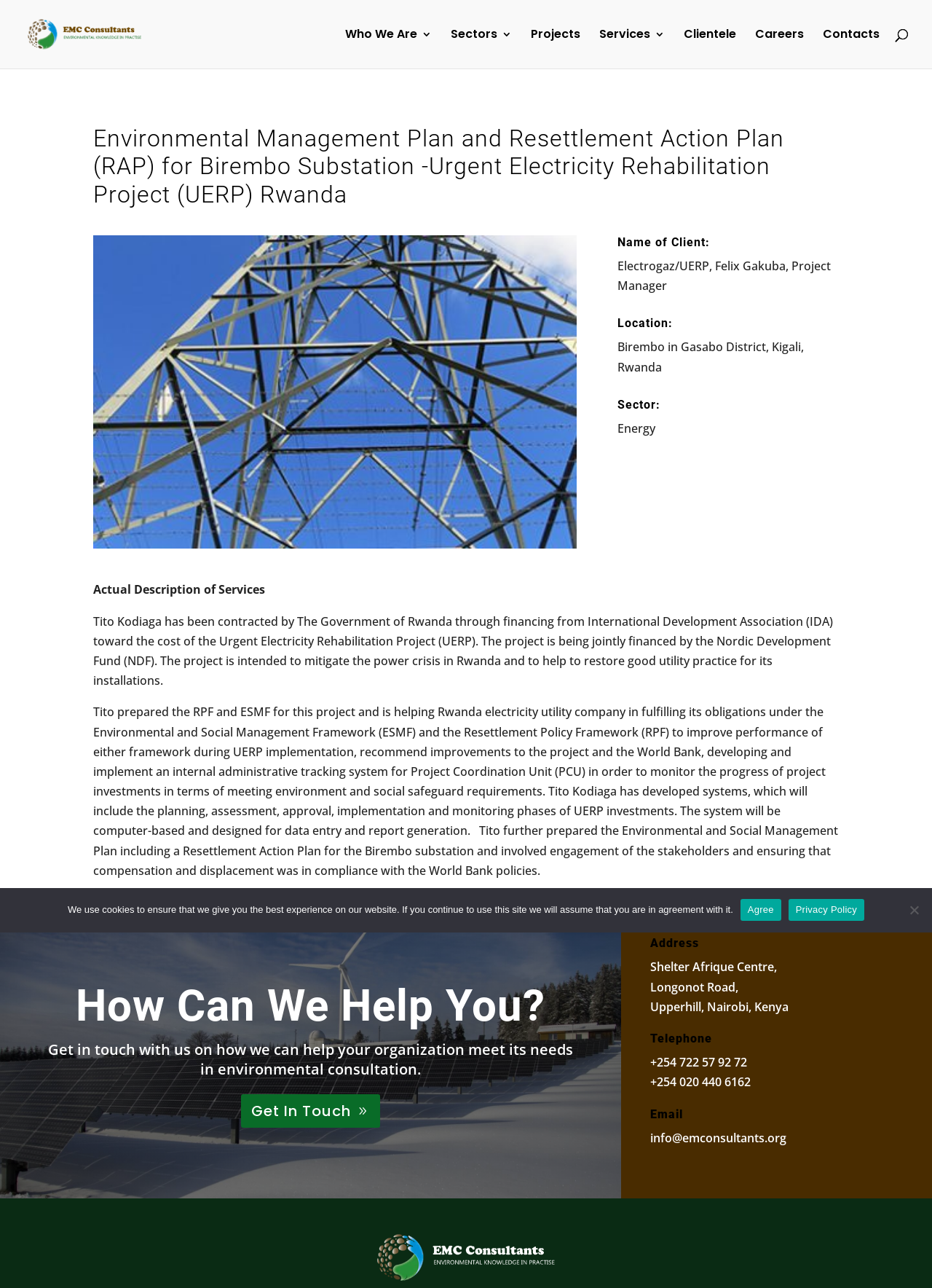Can you pinpoint the bounding box coordinates for the clickable element required for this instruction: "Click the 'Who We Are' link"? The coordinates should be four float numbers between 0 and 1, i.e., [left, top, right, bottom].

[0.37, 0.023, 0.463, 0.053]